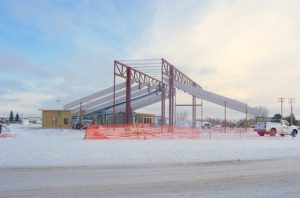Refer to the image and provide an in-depth answer to the question: 
What is the weather condition at the construction site?

The caption states that snow blankets the ground, which implies that the weather condition at the construction site is snowy.